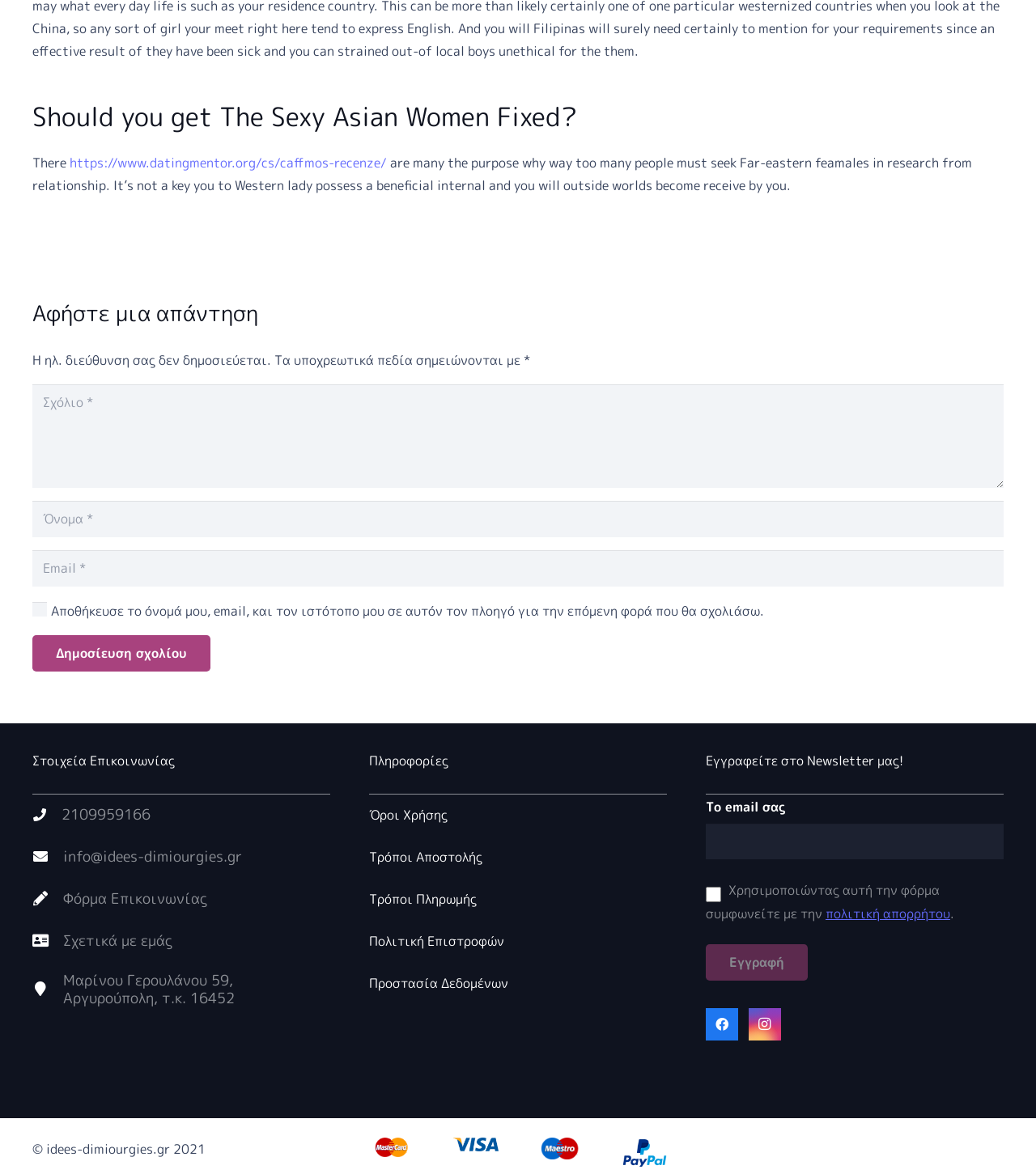Provide a one-word or one-phrase answer to the question:
What is the copyright information at the bottom of the webpage?

idees-dimiourgies.gr 2021